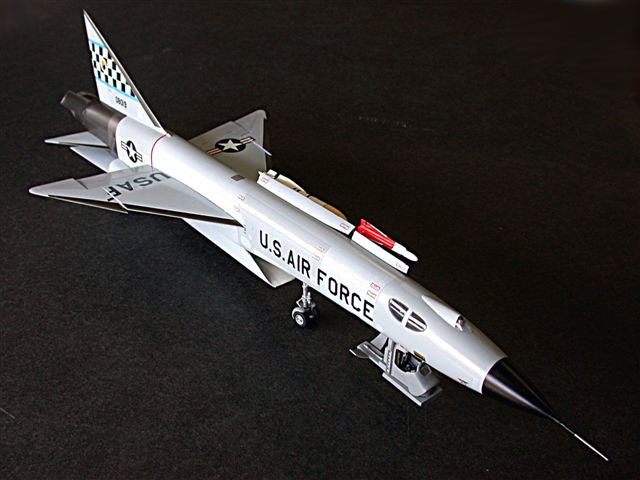Offer an in-depth caption for the image presented.

The image features a meticulously crafted model of the Republic XF-103 "Thunderwarrior," a prototype aircraft from the 1950s era, designed for the U.S. Air Force. This 1/48 scale replica showcases the aircraft's sleek, aerodynamic design with an elongated fuselage and sharply pointed nose, indicative of its intended high-speed performance. The model is painted in a striking silver finish, prominently displaying the "U.S. AIR FORCE" branding along its side, along with authentic insignias that enhance its realism. 

Notably, the model includes intricate details such as missiles mounted on top, showcasing its military capabilities. The combination of checkered patterns on the tail and the overall finish reflect the iconic styling of Cold War aviation technology, capturing the essence of an era marked by innovative aerospace engineering. The display setting features a dark background that emphasizes the model's elegance and striking features, making it an impressive piece for collectors and aviation enthusiasts alike.